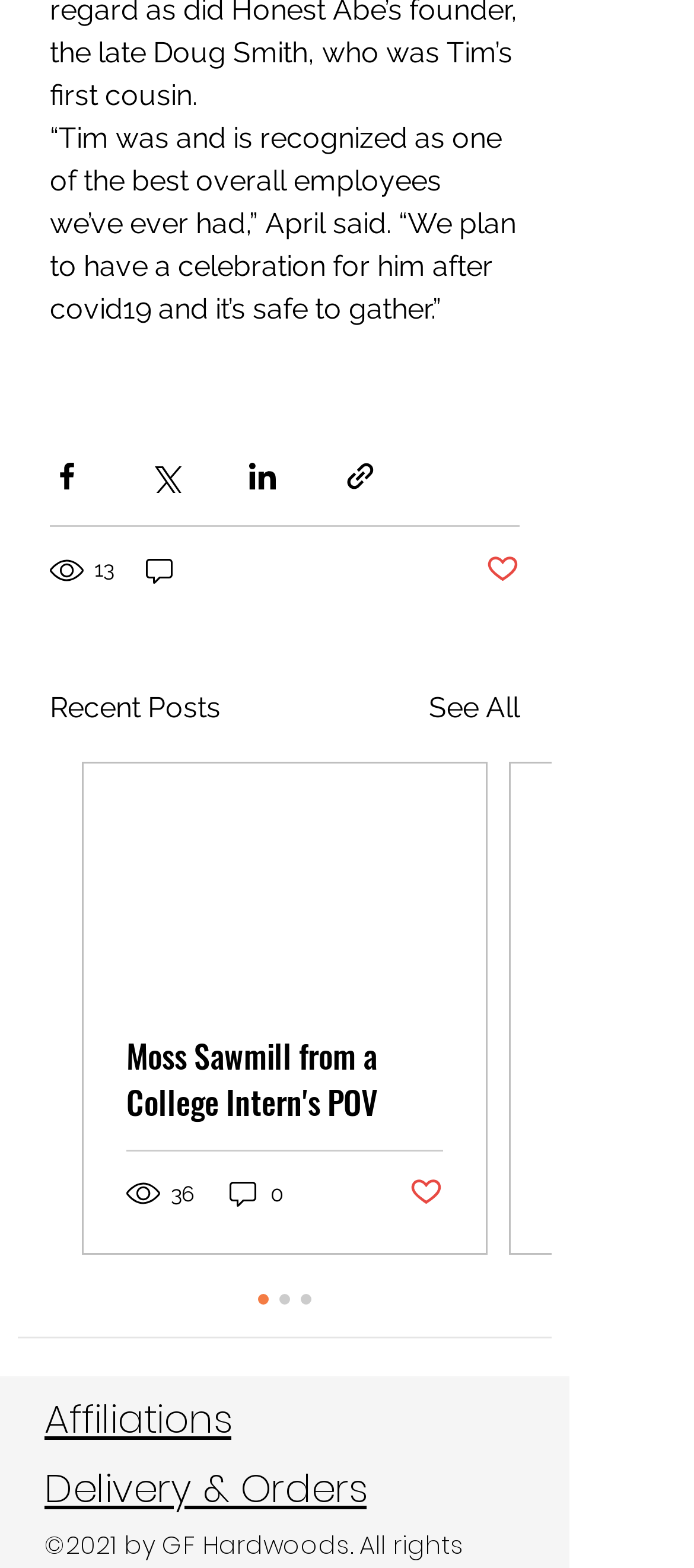Find the bounding box coordinates of the area that needs to be clicked in order to achieve the following instruction: "Share via Facebook". The coordinates should be specified as four float numbers between 0 and 1, i.e., [left, top, right, bottom].

[0.072, 0.292, 0.121, 0.314]